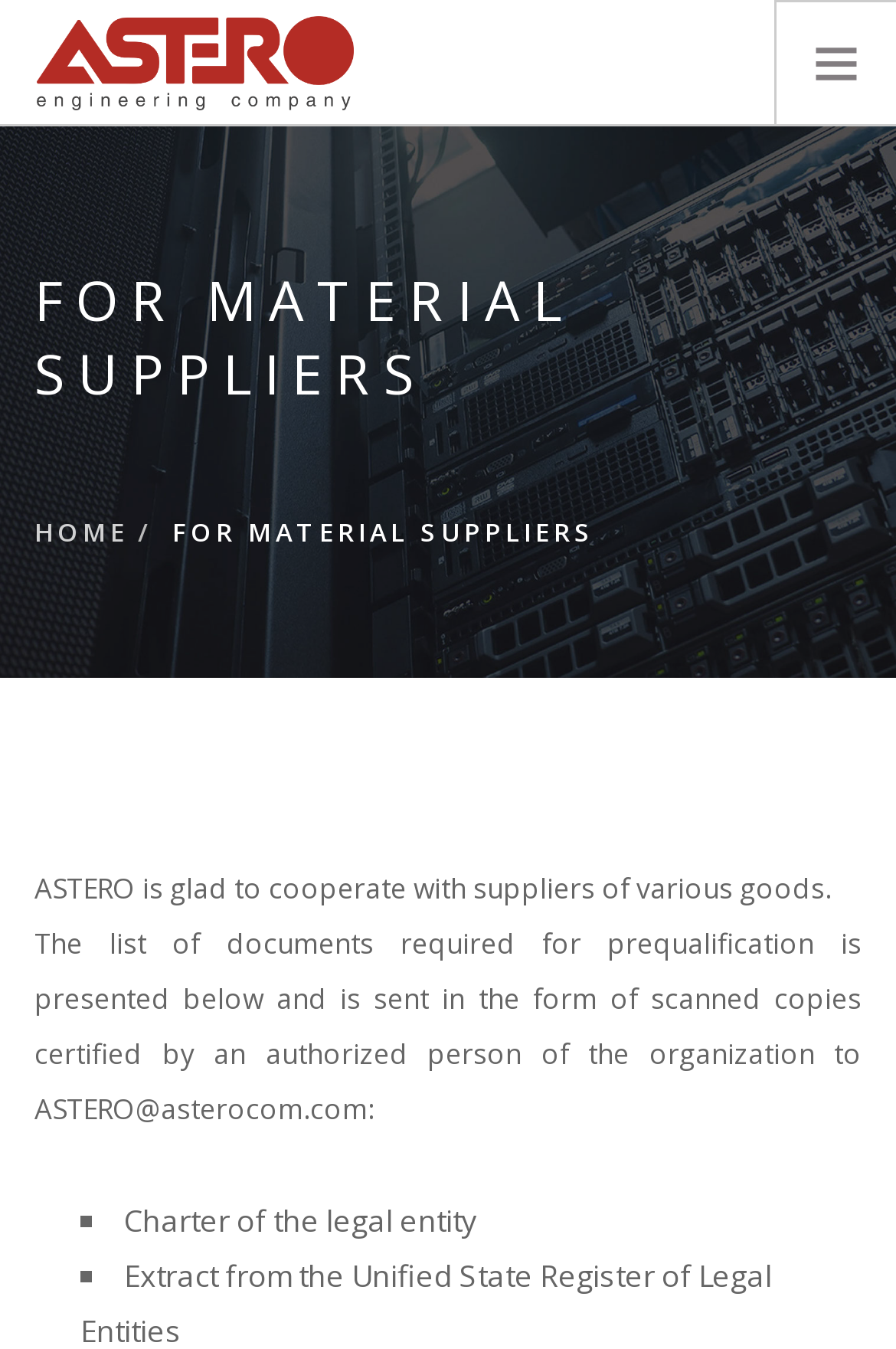Based on the image, please elaborate on the answer to the following question:
What is the first document required for prequalification?

The list of documents required for prequalification is presented below the text, and the first document listed is the 'Charter of the legal entity'.